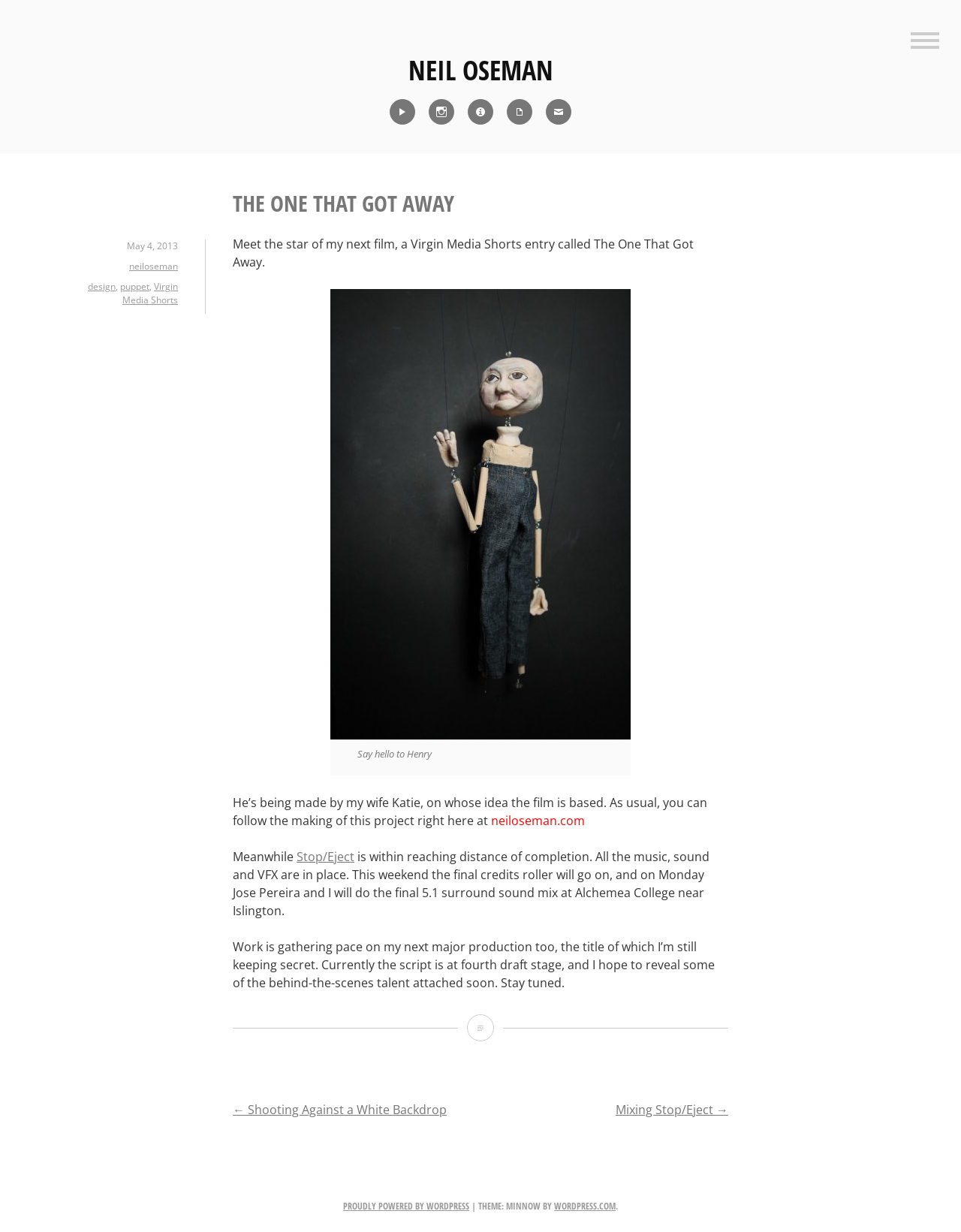Locate the bounding box coordinates of the area that needs to be clicked to fulfill the following instruction: "Read the article about The One That Got Away". The coordinates should be in the format of four float numbers between 0 and 1, namely [left, top, right, bottom].

[0.242, 0.191, 0.722, 0.219]